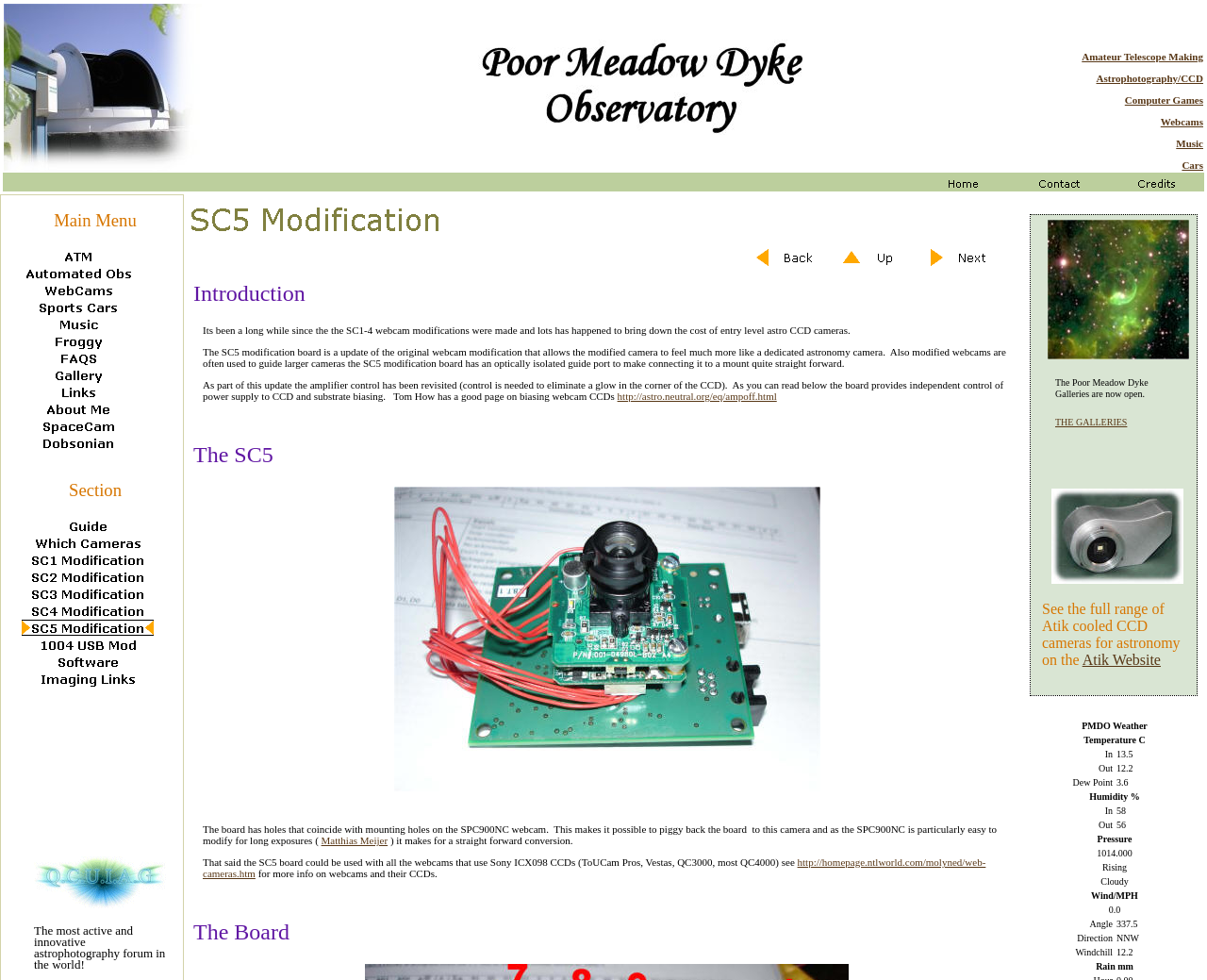What is the link located below 'SC4 Modification'?
Using the screenshot, give a one-word or short phrase answer.

SC5 Modification